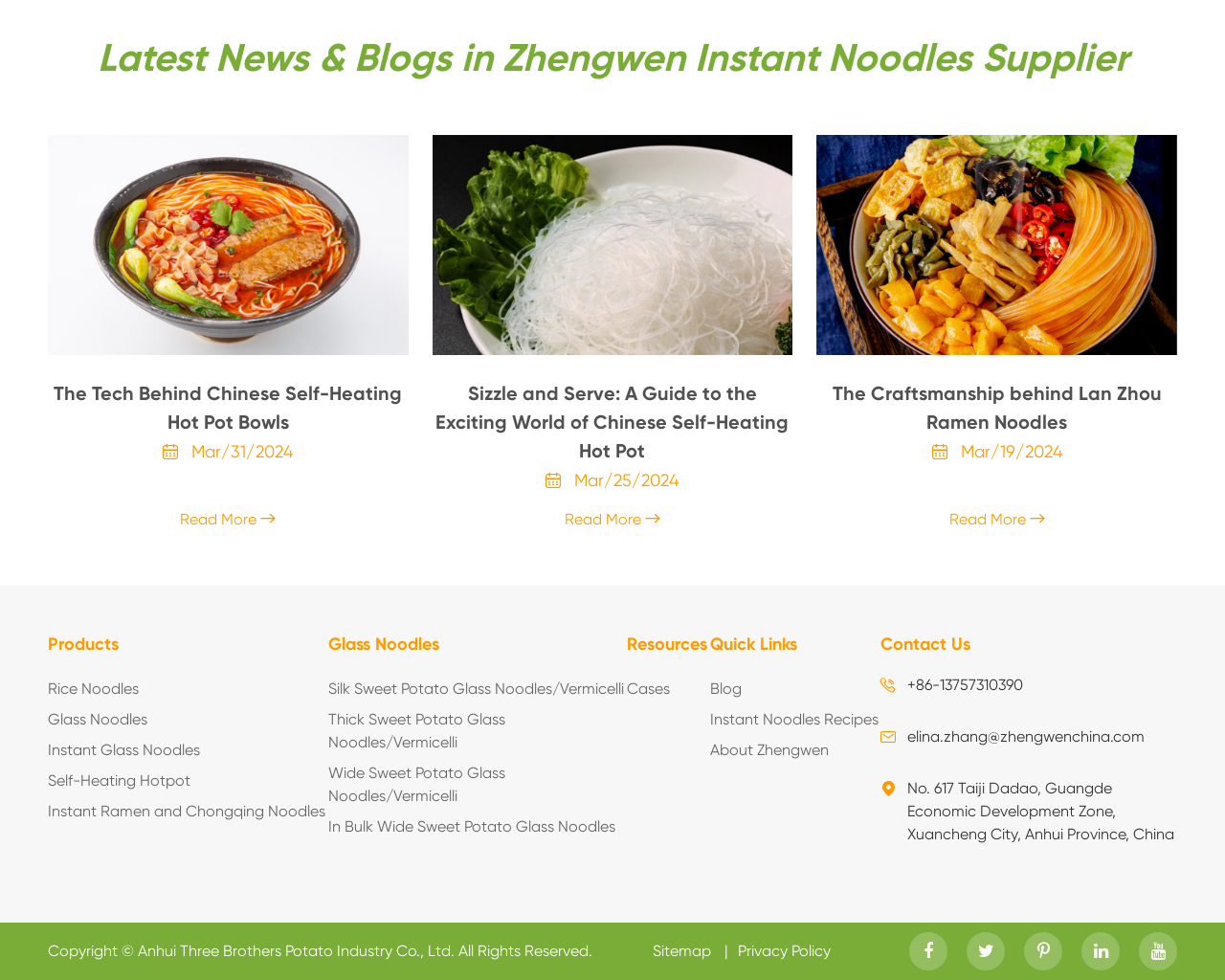By analyzing the image, answer the following question with a detailed response: What is the company name of the copyright owner?

I found the footer section of the webpage, which contains a copyright information section. The copyright owner is 'Anhui Three Brothers Potato Industry Co., Ltd.'. Therefore, the answer is Anhui Three Brothers Potato Industry Co., Ltd.